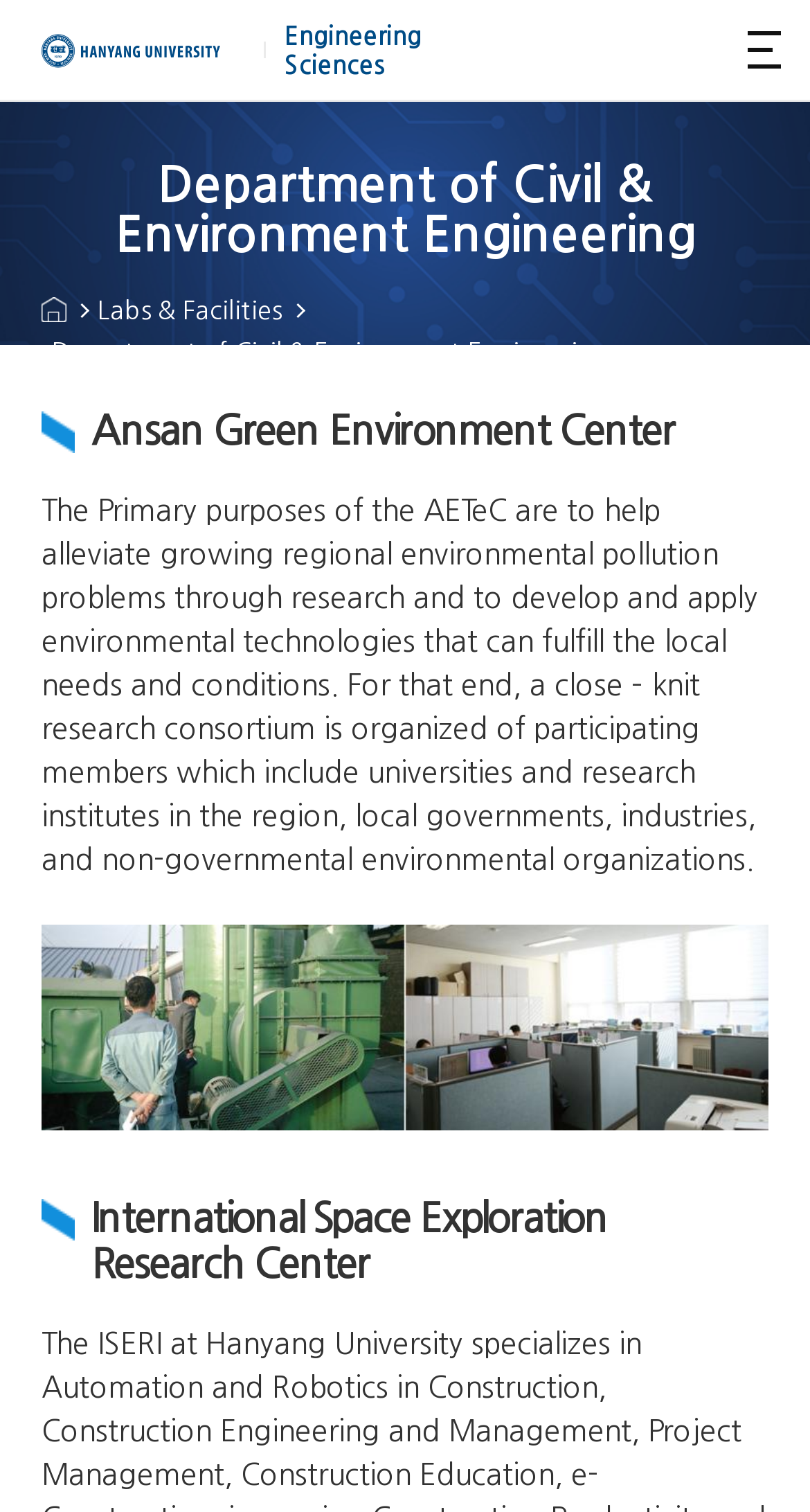Using the information in the image, could you please answer the following question in detail:
How many links are there in the top navigation bar?

The question asks for the number of links in the top navigation bar, which can be found by counting the link elements with y1 coordinates close to 0. There are four links: 'Go to 마이크로사이트', 'Engineering Sciences', 'Home', and 'Labs & Facilities'.